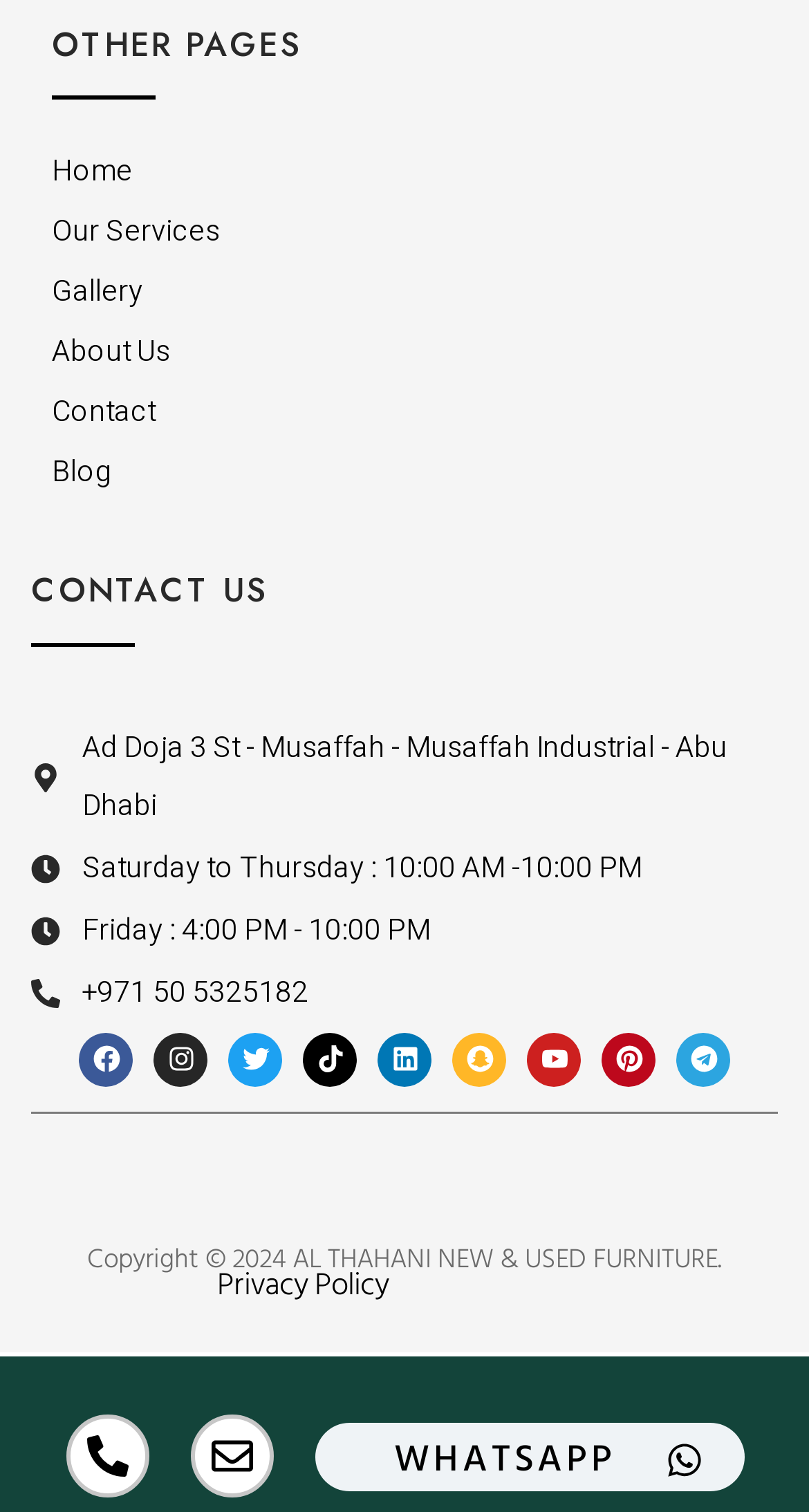What is the copyright year mentioned?
Based on the image, provide your answer in one word or phrase.

2024